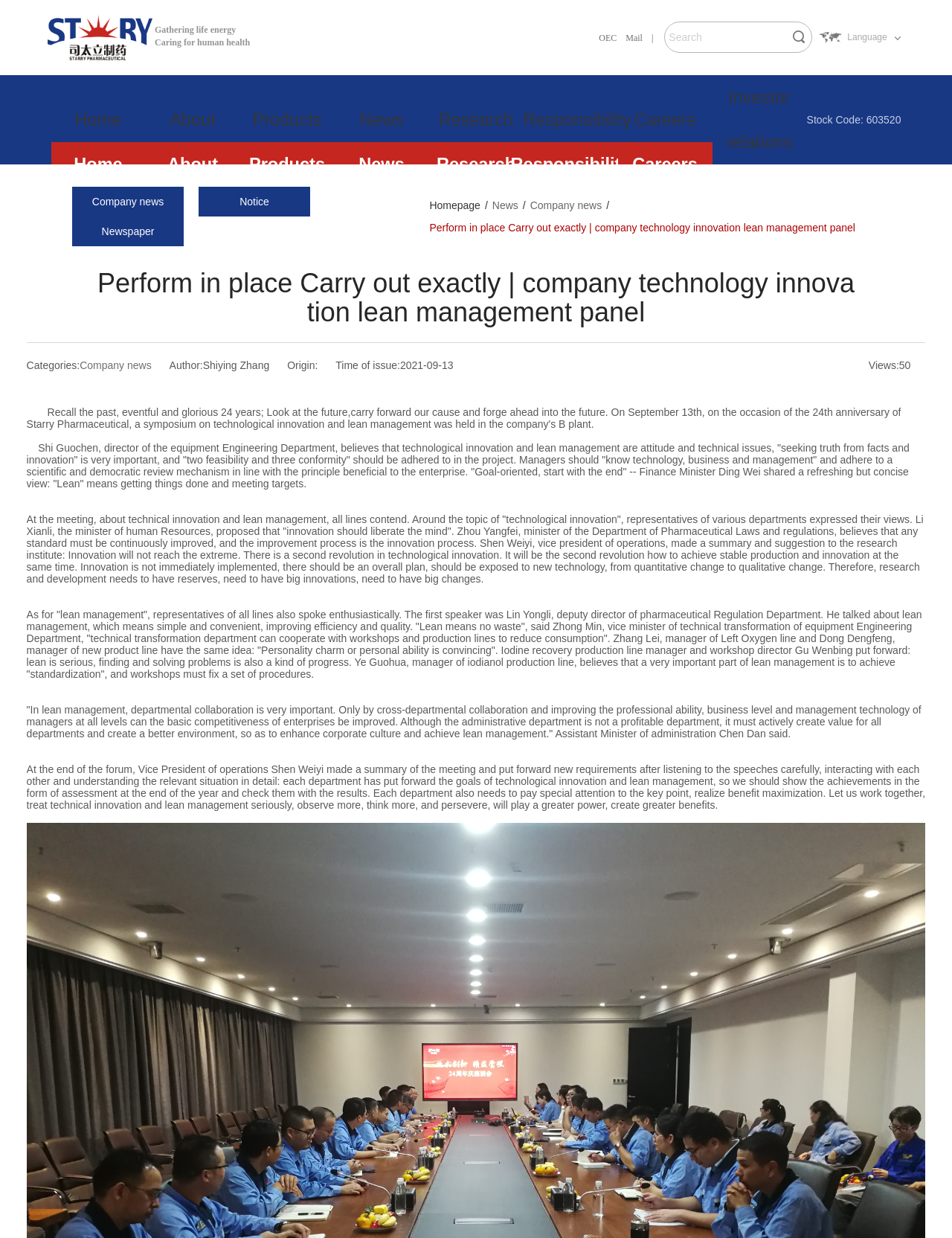Locate the bounding box coordinates of the area you need to click to fulfill this instruction: 'Share via Facebook'. The coordinates must be in the form of four float numbers ranging from 0 to 1: [left, top, right, bottom].

None